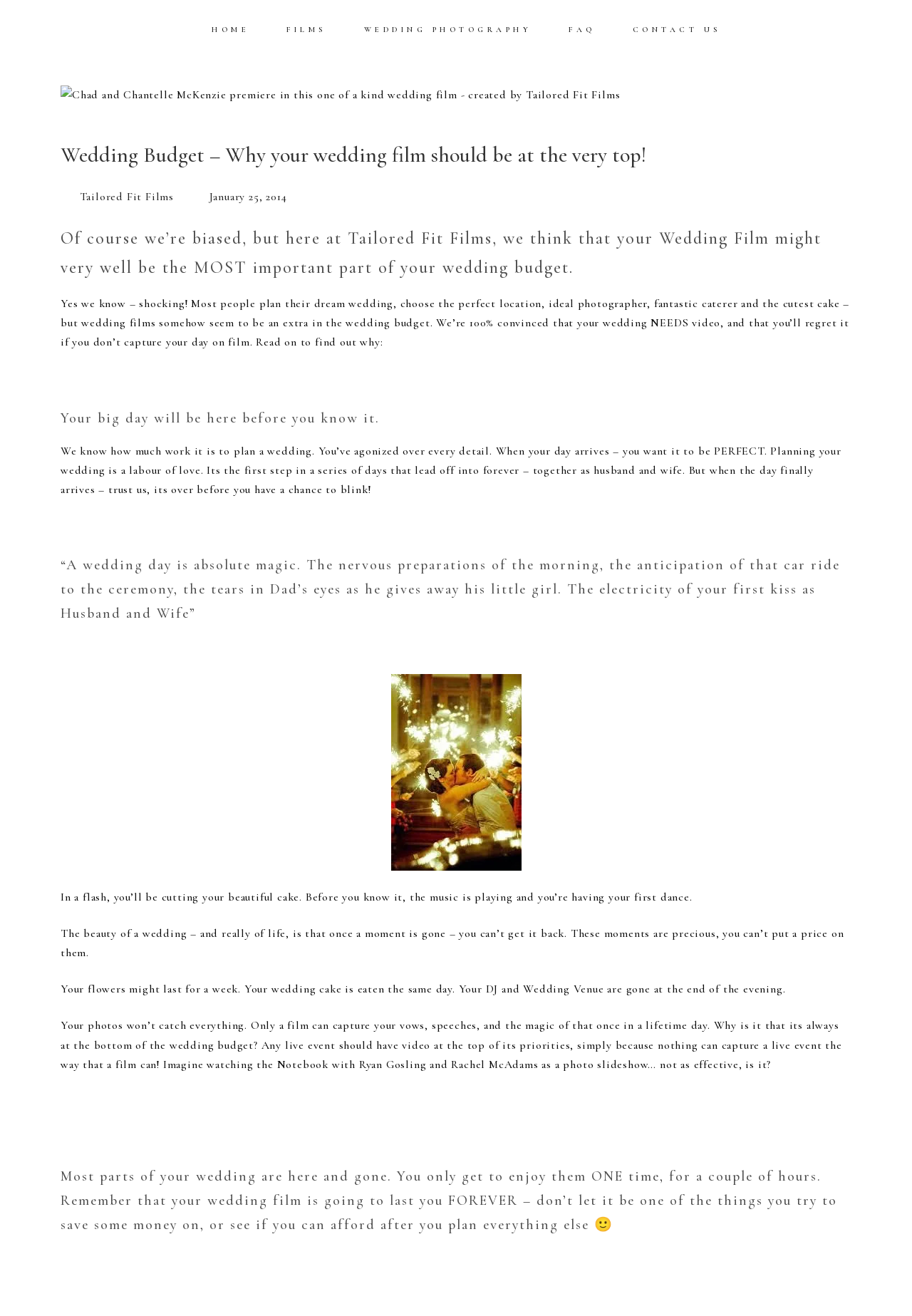What is the topic of the blog post?
Give a detailed and exhaustive answer to the question.

I read the heading of the blog post, which says 'Wedding Budget – Why your wedding film should be at the very top!'. The topic of the blog post is about the importance of including a wedding film in the wedding budget.